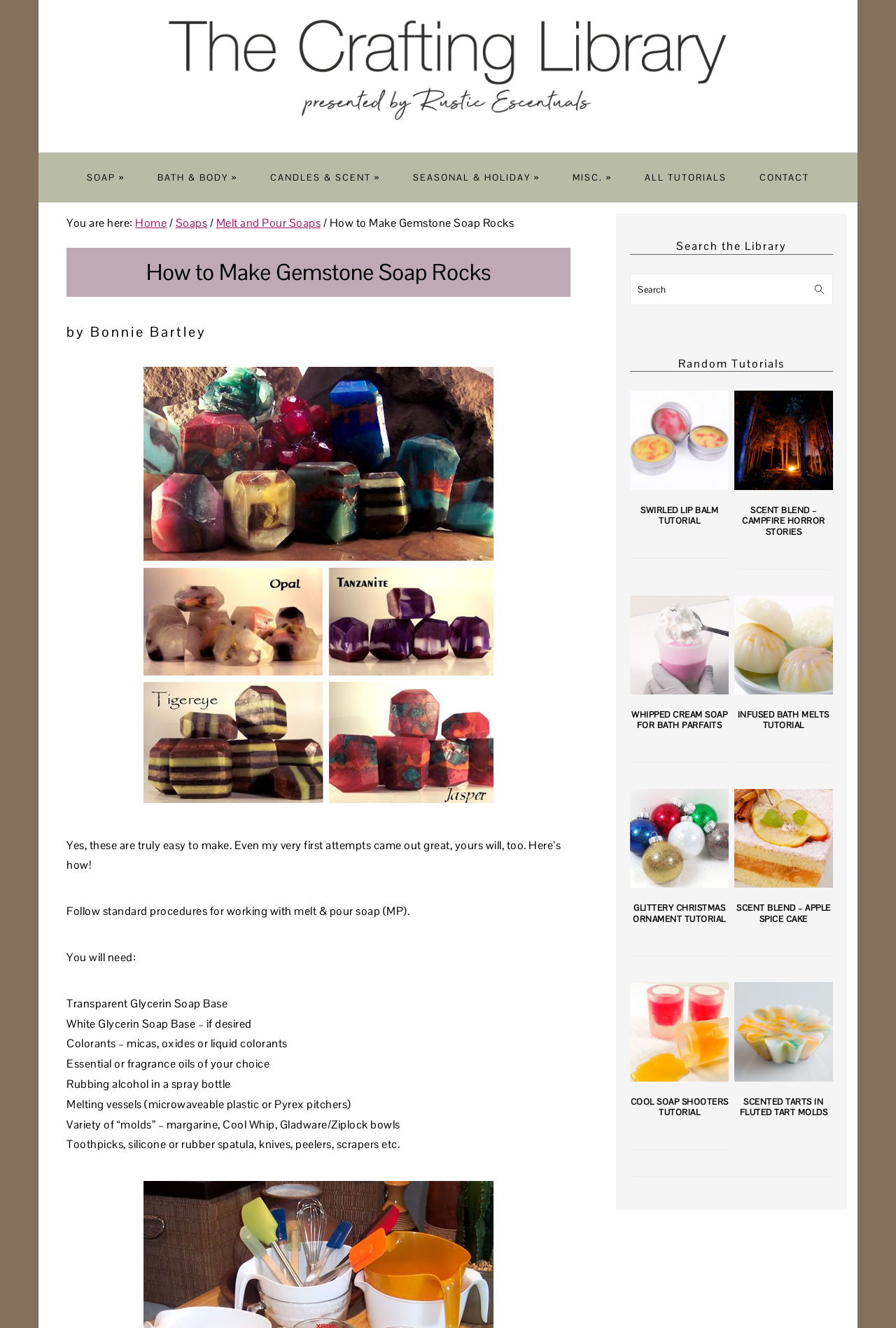Provide your answer in a single word or phrase: 
What is the tutorial about?

Gemstone Soap Rocks